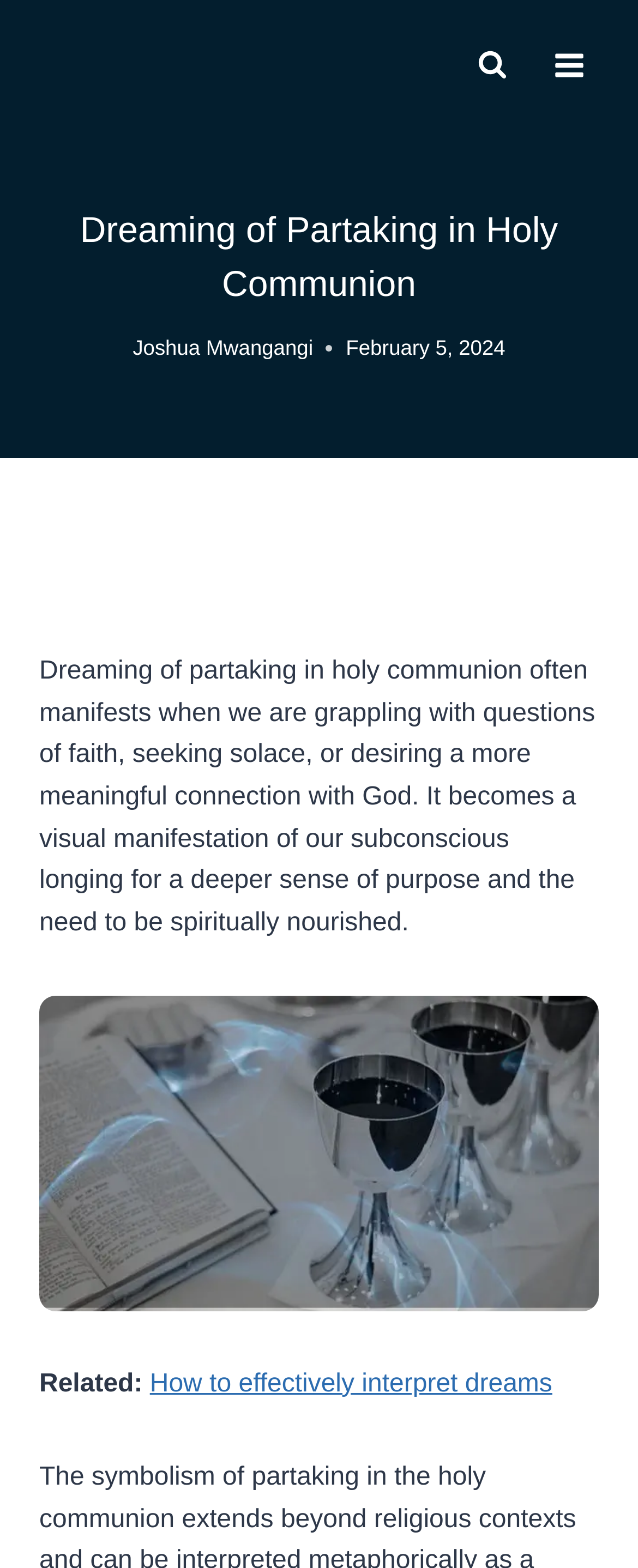Provide a one-word or one-phrase answer to the question:
What is the author of the article?

Joshua Mwangangi